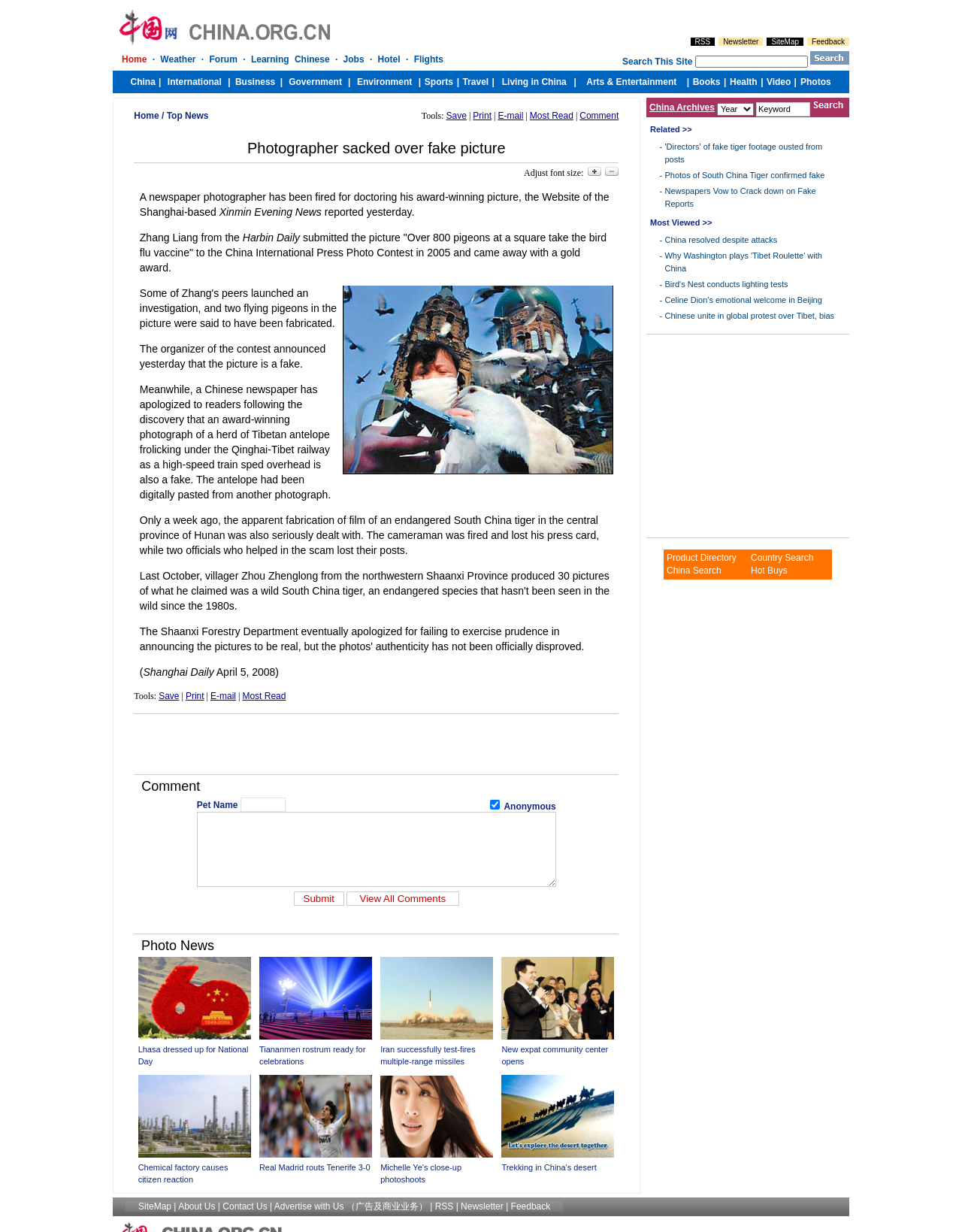Offer a detailed explanation of the webpage layout and contents.

This webpage is about a news article titled "Photographer sacked over fake picture" from china.org.cn. At the top, there is a table with links to "Home" and "Top News" on the left, and "Tools" such as "Save", "Print", "E-mail", and "Most Read" on the right. Below this table, there is a headline "Photographer sacked over fake picture" with an option to adjust font size.

The main content of the article is a long paragraph of text that describes a news story about a photographer who was fired for doctoring an award-winning picture. The article also mentions other instances of fake news stories and photos.

To the right of the main content, there is a sidebar with links to "China Archives", "Year", "Keyword", and "Related" news stories. There are also links to "Most Viewed" news stories and advertisements.

At the bottom of the page, there is a comment section where users can submit their comments. The comment section has fields for "Pet Name", a checkbox for "Anonymous", and a "Submit" button. There is also a button to "View All Comments".

Throughout the page, there are several iframes and images, including a zoom in and out button, and an advertisement at the bottom of the page.